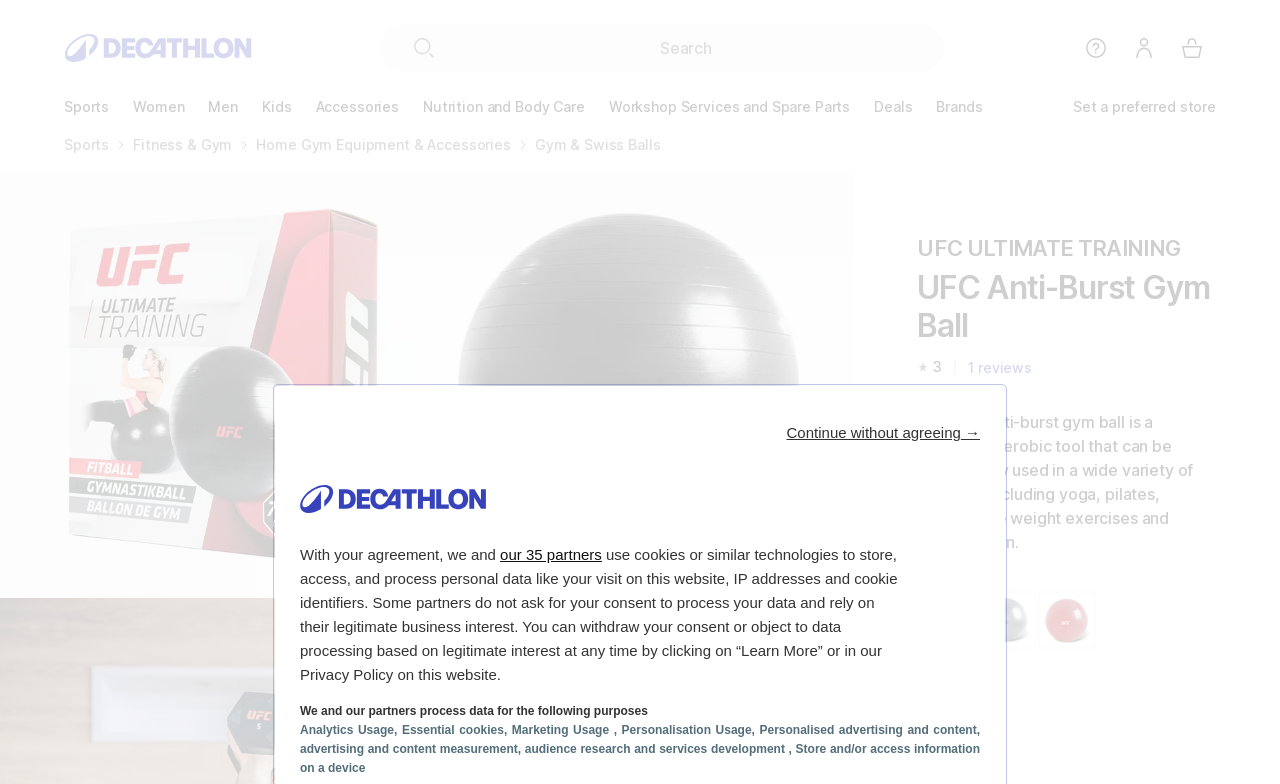What activities can the UFC Anti-Burst Gym Ball be used for?
Offer a detailed and exhaustive answer to the question.

The activities that the product can be used for can be found in the static text element on the page, which reads 'The UFC anti-burst gym ball is a functional aerobic tool that can be successfully used in a wide variety of activities including yoga, pilates, physio, free weight exercises and rehabilitation'.